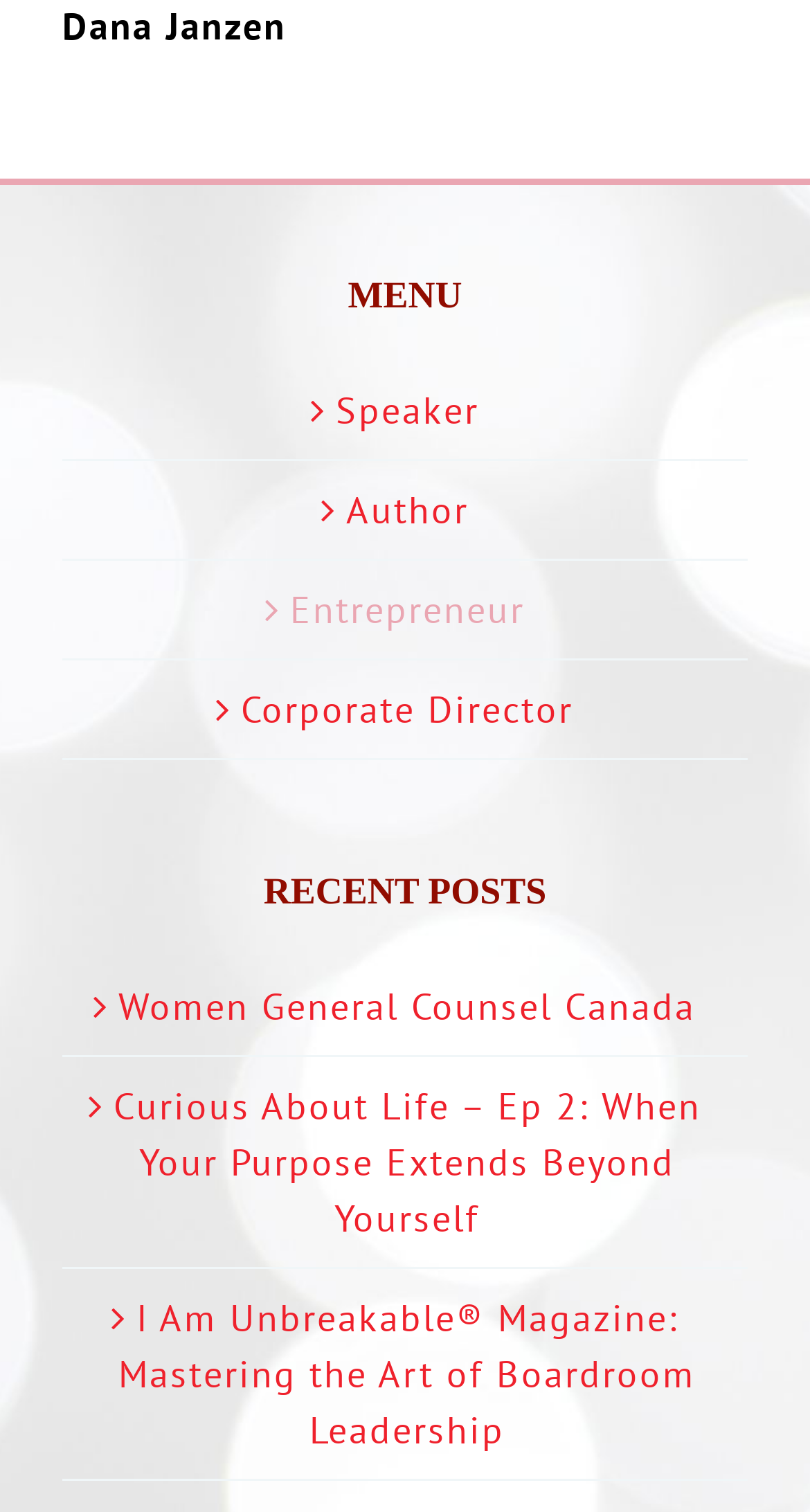Show the bounding box coordinates for the HTML element described as: "Entrepreneur".

[0.108, 0.323, 0.897, 0.36]